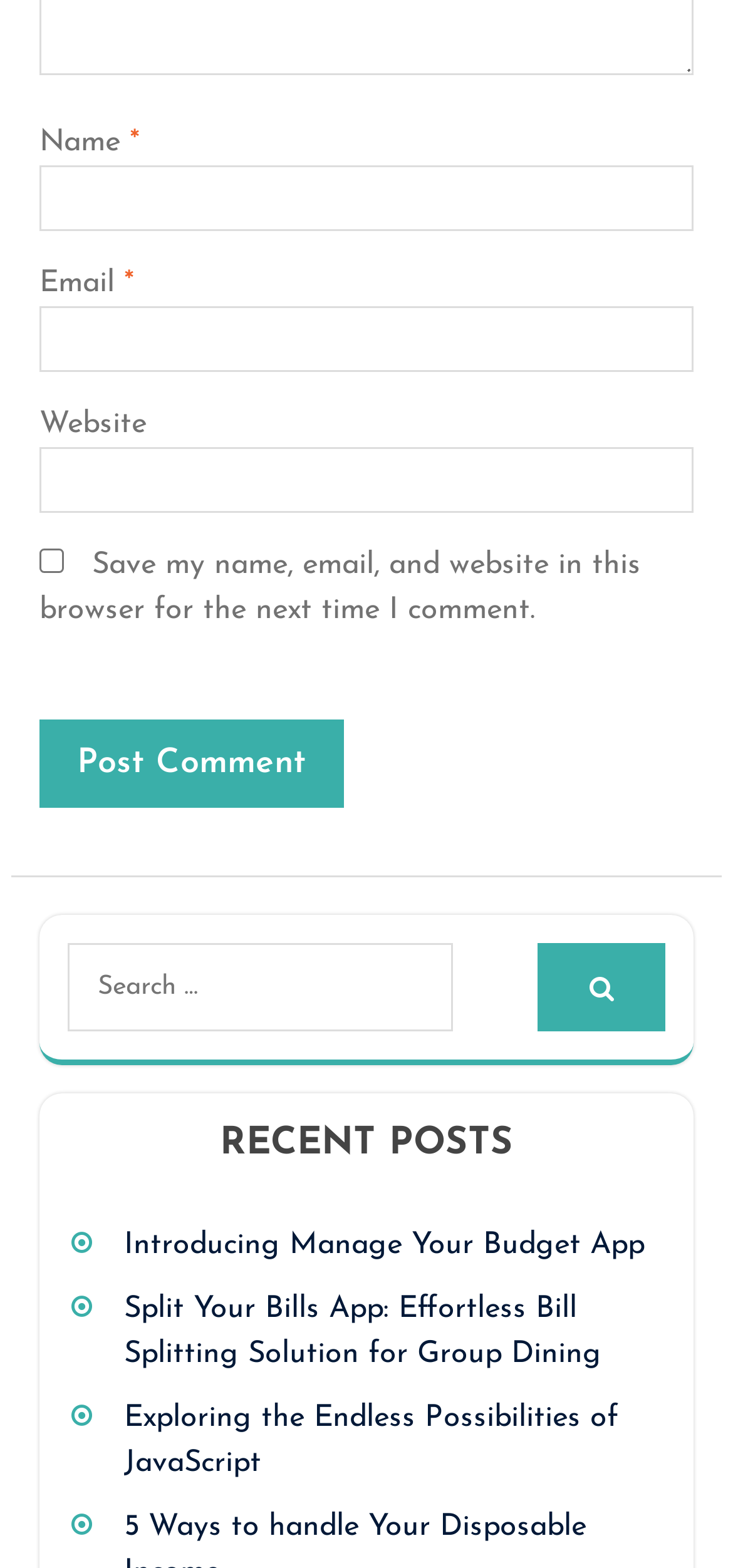Could you determine the bounding box coordinates of the clickable element to complete the instruction: "Search for something"? Provide the coordinates as four float numbers between 0 and 1, i.e., [left, top, right, bottom].

[0.092, 0.602, 0.619, 0.658]